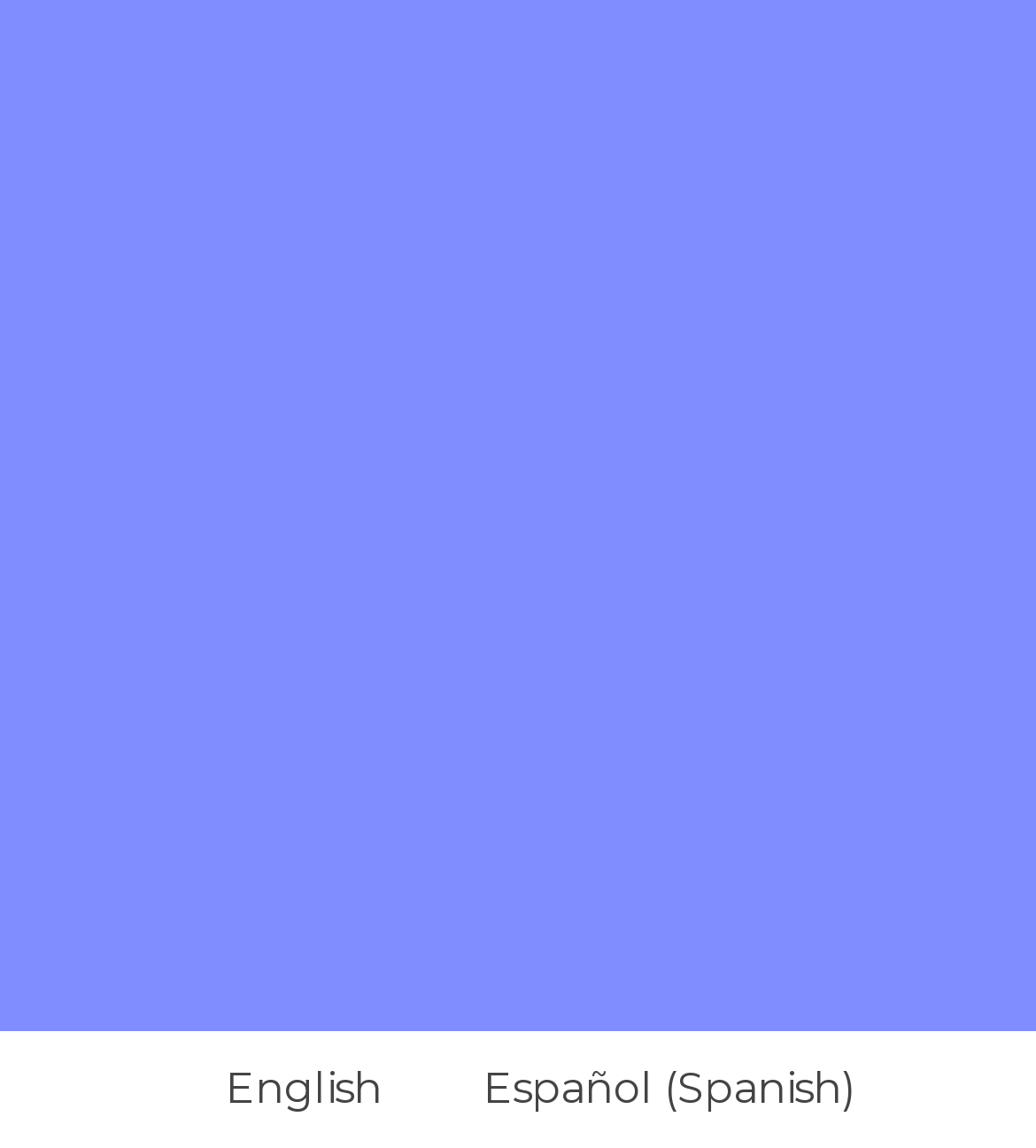Determine the bounding box for the described HTML element: "English". Ensure the coordinates are four float numbers between 0 and 1 in the format [left, top, right, bottom].

[0.146, 0.917, 0.395, 0.981]